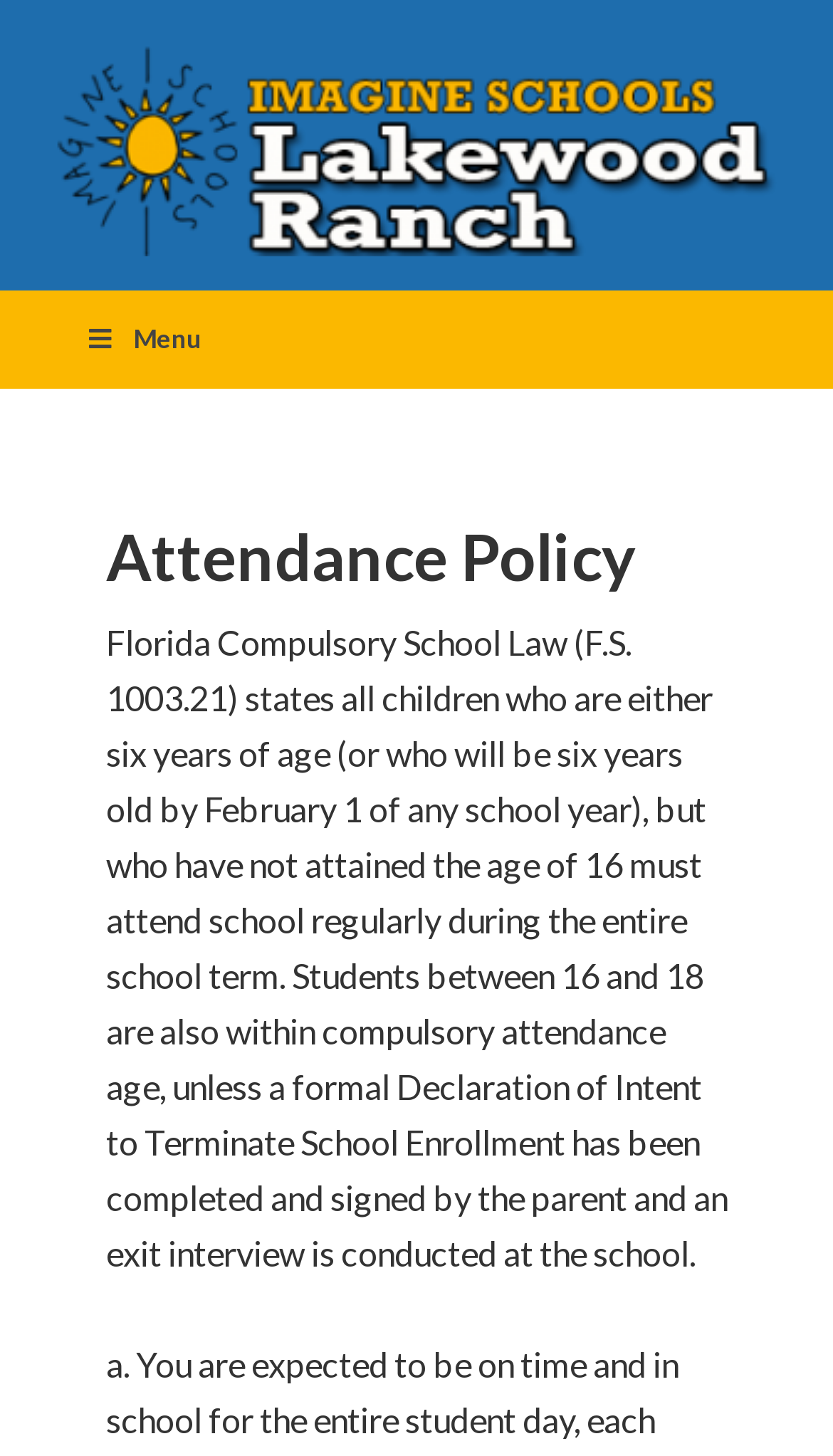Using the format (top-left x, top-left y, bottom-right x, bottom-right y), and given the element description, identify the bounding box coordinates within the screenshot: Menu

[0.05, 0.2, 0.95, 0.266]